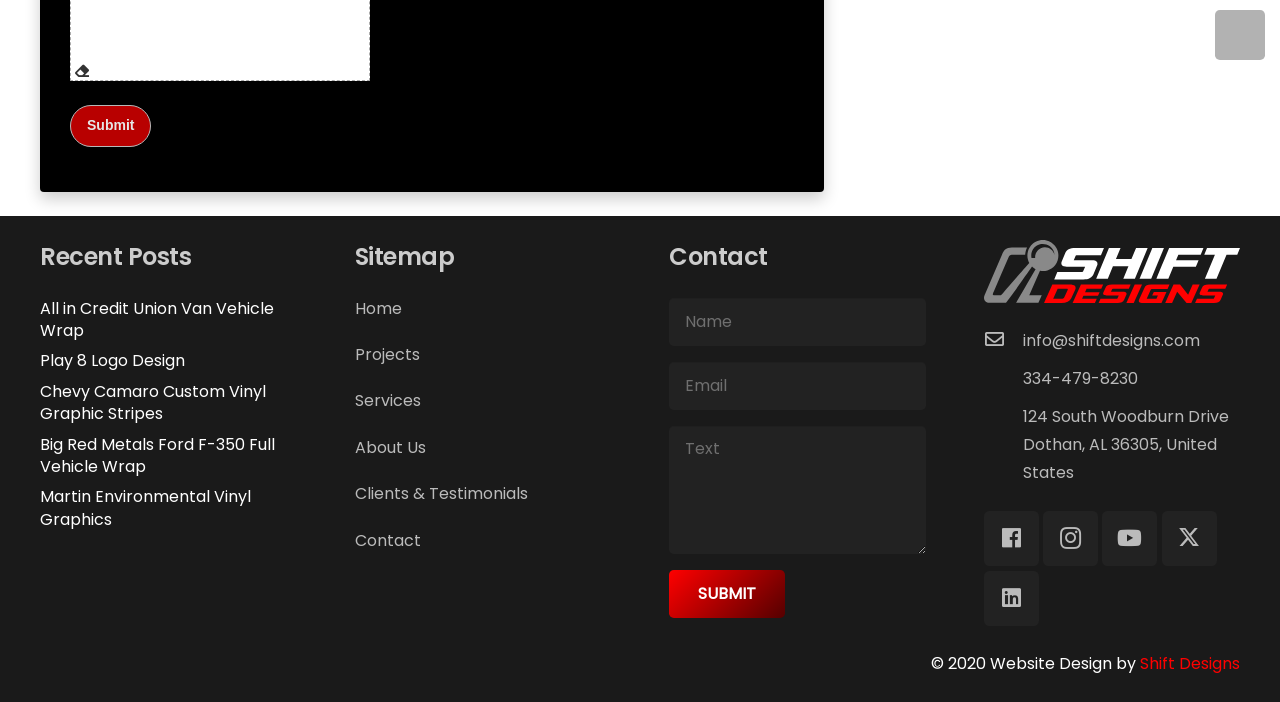What type of projects are showcased on this website?
Kindly answer the question with as much detail as you can.

The links under the 'Recent Posts' heading, such as 'All in Credit Union Van Vehicle Wrap' and 'Play 8 Logo Design', suggest that the website showcases design projects, possibly related to graphic design, branding, or advertising.